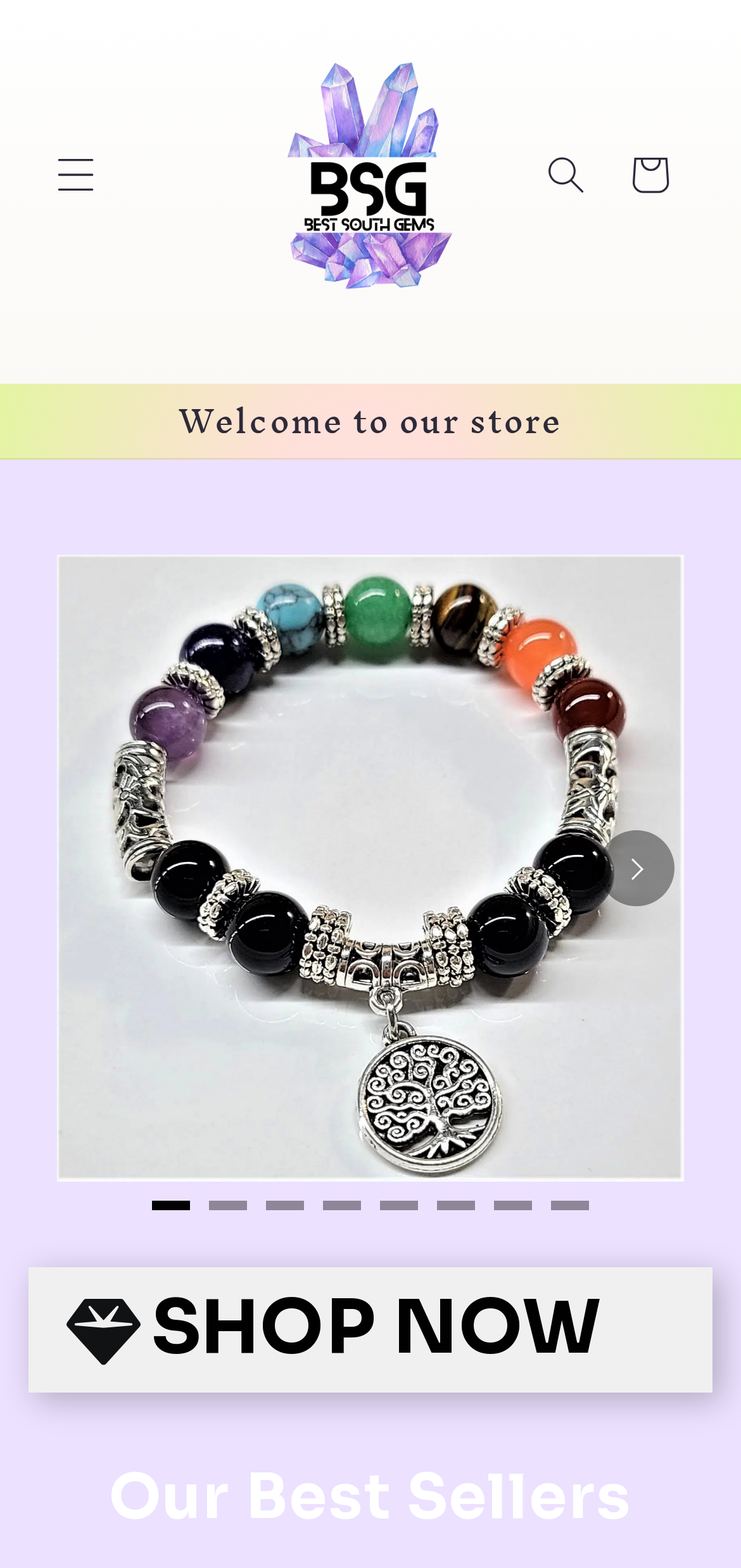Predict the bounding box of the UI element based on the description: "SHOP NOW". The coordinates should be four float numbers between 0 and 1, formatted as [left, top, right, bottom].

[0.038, 0.809, 0.962, 0.889]